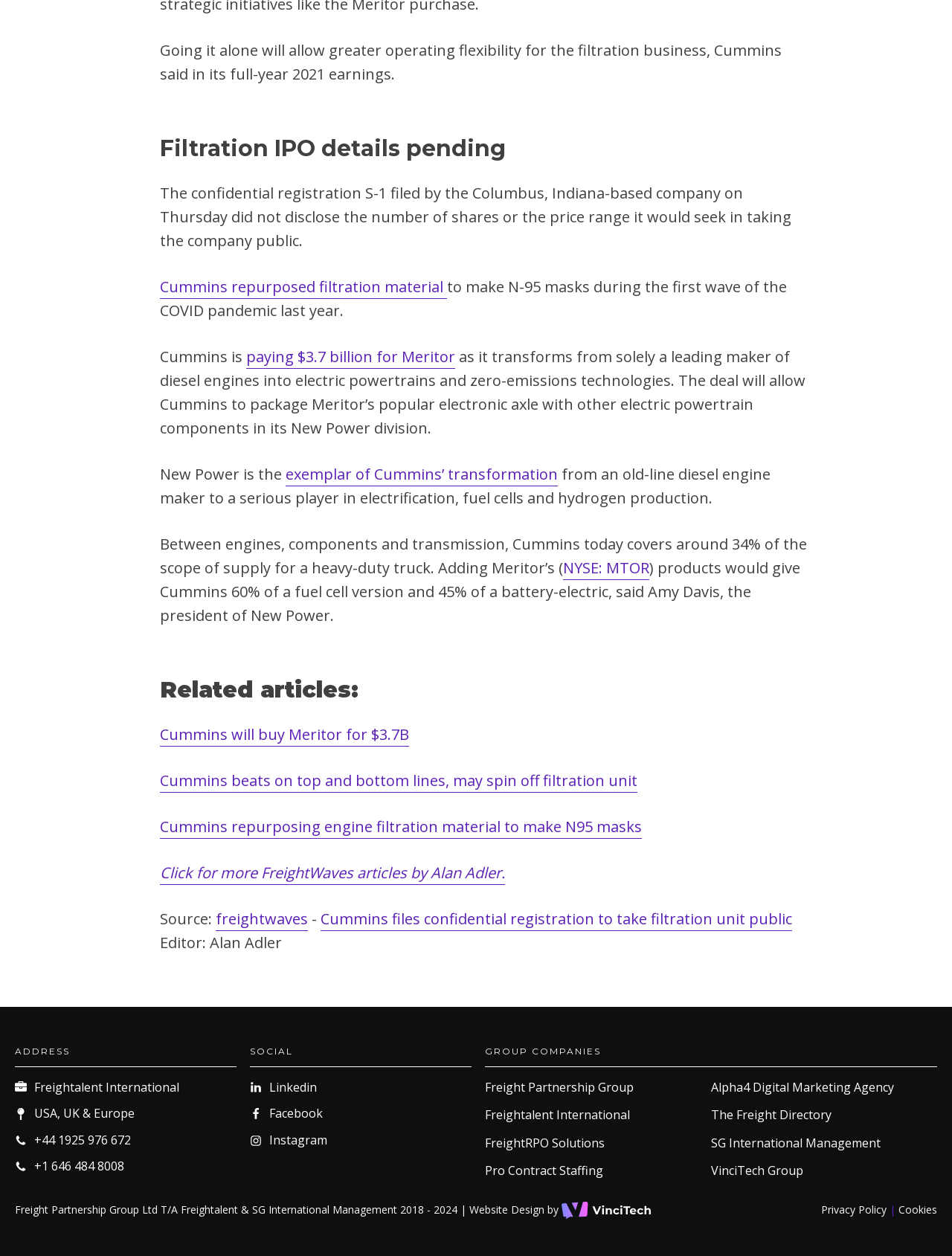What is the name of the company Cummins is paying $3.7 billion for?
Look at the image and answer the question with a single word or phrase.

Meritor